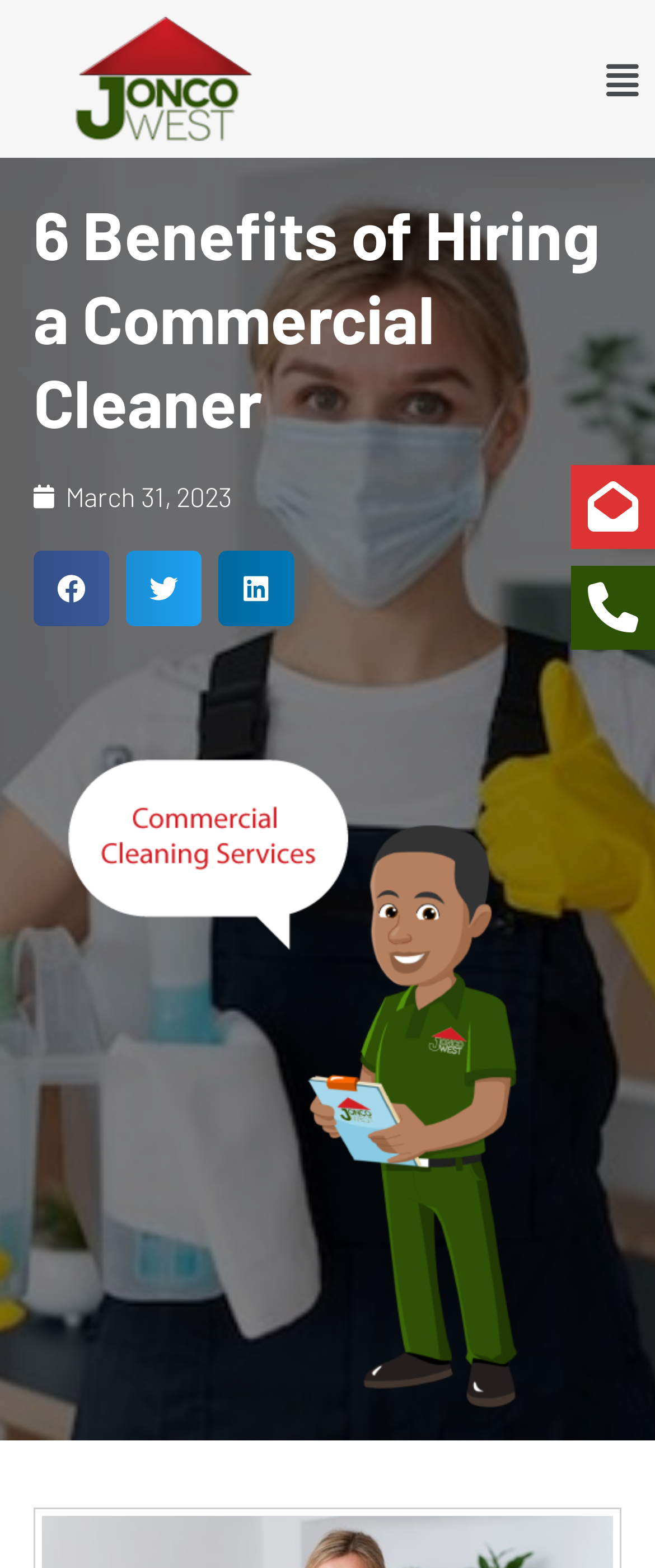Using the description: "Main Menu", determine the UI element's bounding box coordinates. Ensure the coordinates are in the format of four float numbers between 0 and 1, i.e., [left, top, right, bottom].

[0.526, 0.038, 0.974, 0.063]